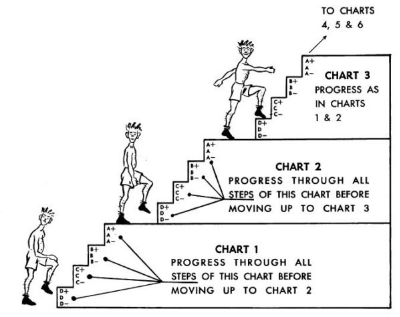Detail everything you observe in the image.

This image illustrates the progression plan of the 5BX exercise program, depicted as a series of steps resembling a staircase. Each step corresponds to a specific chart in the program, with the aim of guiding users through their fitness journey. 

- **Chart 1** is the foundational stage, indicating that participants should fully complete all exercises in this chart before advancing to Chart 2.
- **Chart 2** requires completion of its entire set of exercises before moving to Chart 3.
- **Chart 3** is the final step in this progression, where individuals are encouraged to refer back to prior charts (Charts 1 and 2) for overall fitness improvement.

Each chart is labelled with letter grades (A+, A, B, C-, etc.), suggesting that participants should aim to progress from lower grades (like D- or C-) to higher grades (A+) before proceeding to the next chart. This structured approach emphasizes a gradual and systematic advancement in the exercise program, ensuring that participants develop a solid fitness foundation before tackling more challenging routines.